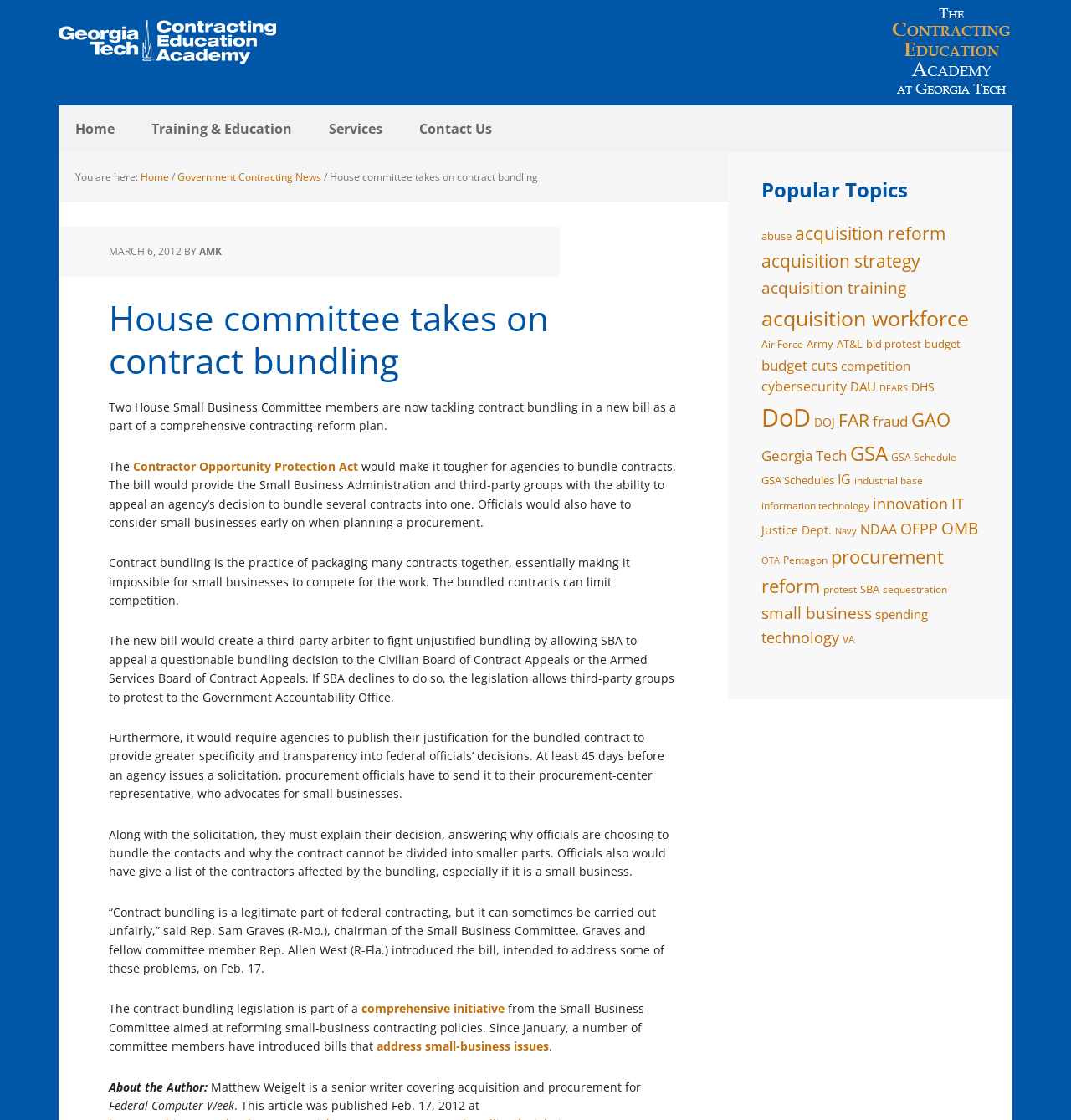Can you find and generate the webpage's heading?

House committee takes on contract bundling